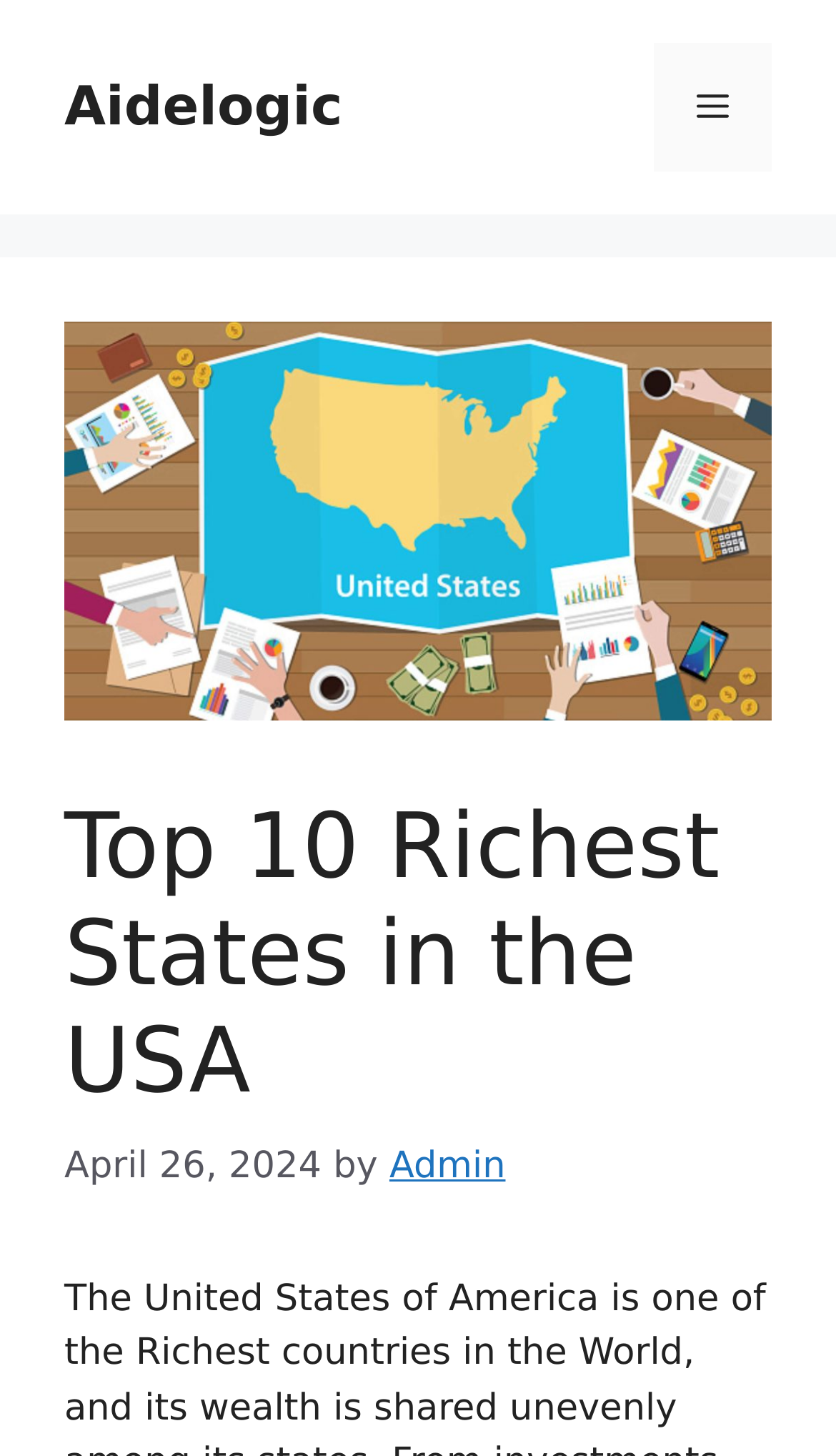Please use the details from the image to answer the following question comprehensively:
Is the menu expanded?

I found that the menu is not expanded by looking at the button element with the text 'Menu', which has an attribute 'expanded' set to 'False'.